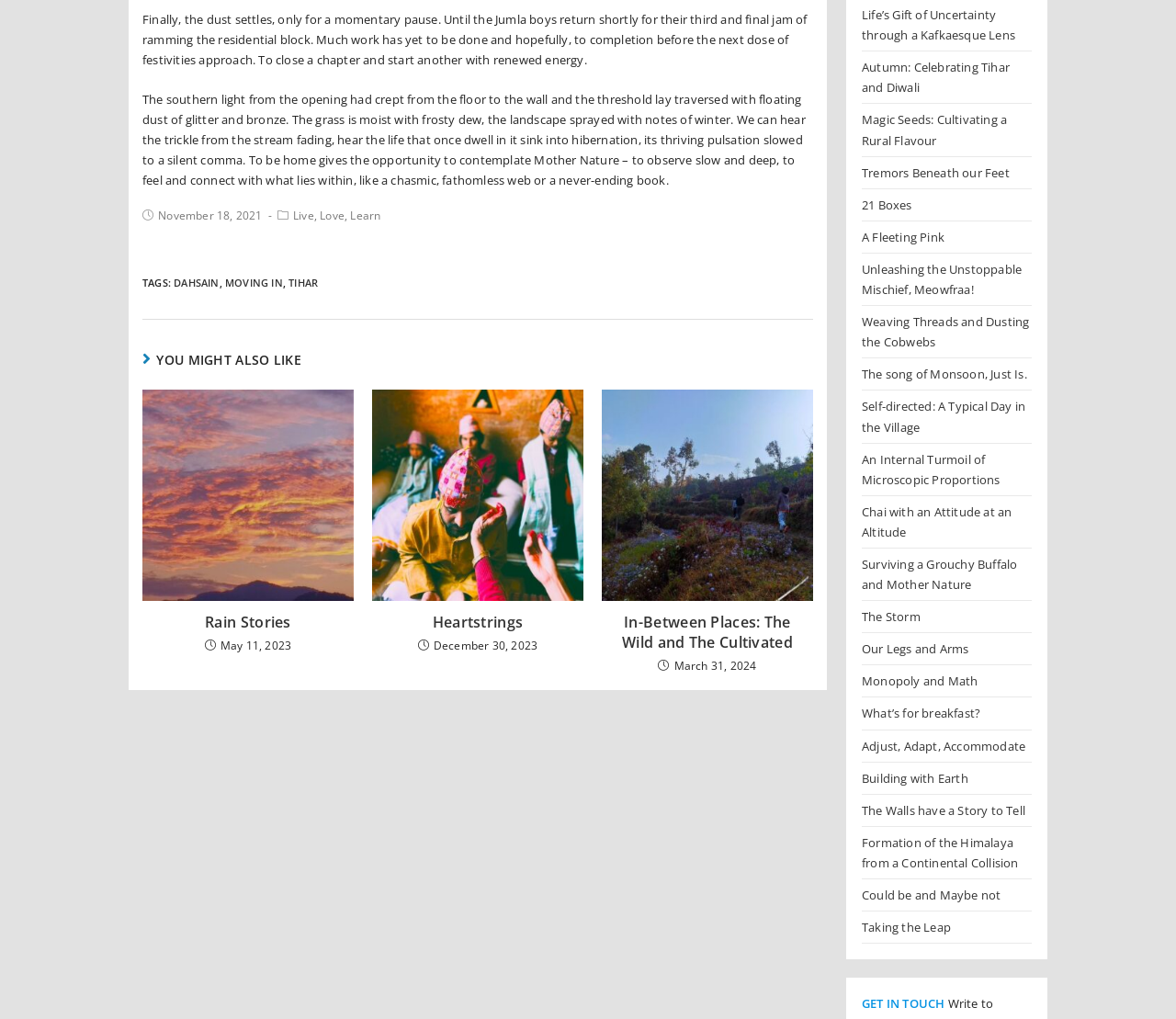Please determine the bounding box coordinates of the element's region to click for the following instruction: "View the image 'In-Between Places: The Wild and The Cultivated'".

[0.512, 0.382, 0.691, 0.589]